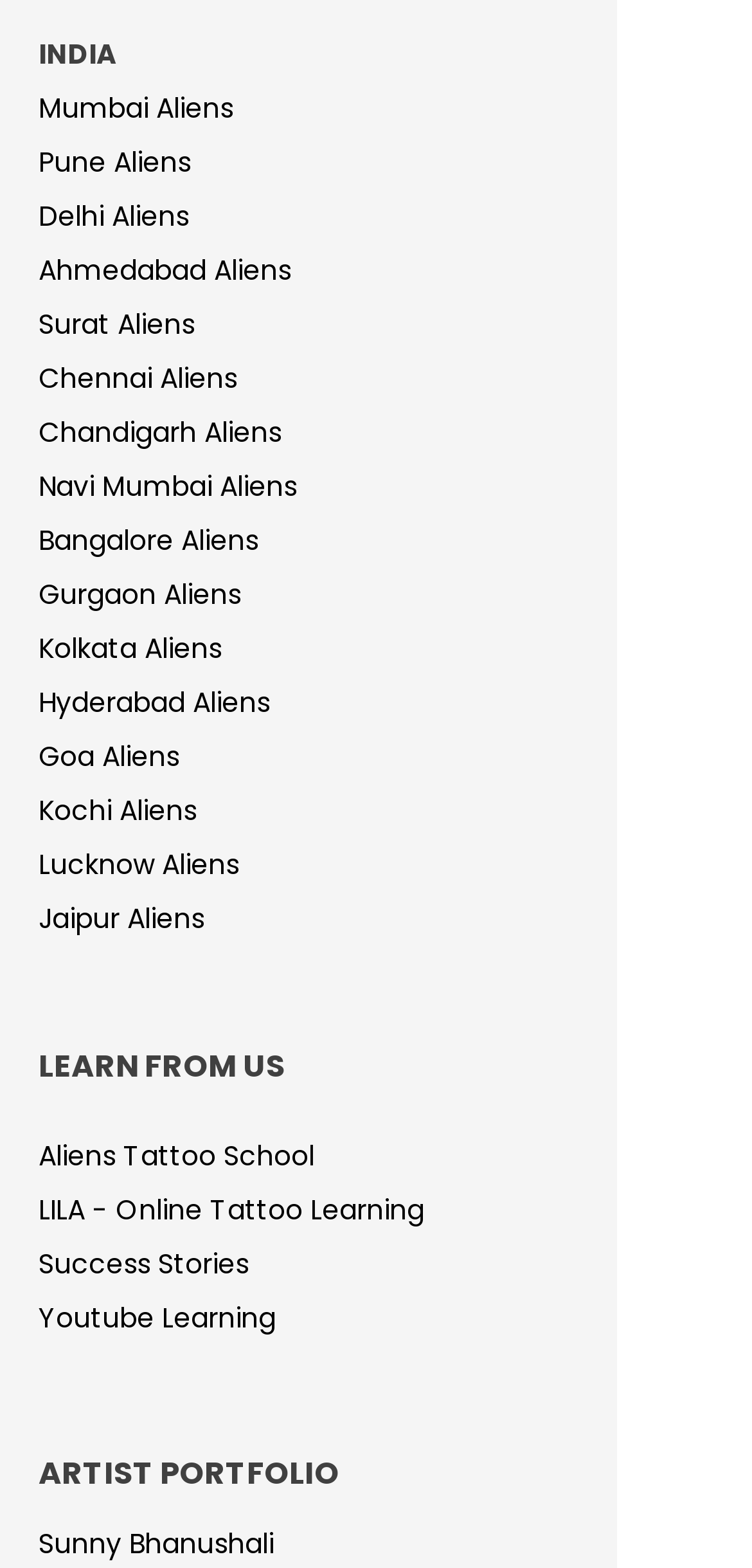Please give a succinct answer to the question in one word or phrase:
What is the name of the artist mentioned on the webpage?

Sunny Bhanushali